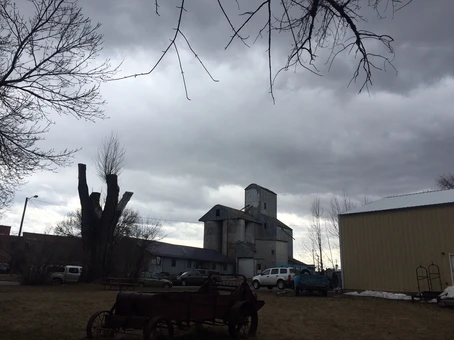Describe the image thoroughly, including all noticeable details.

The image captures a somber scene of an overcast sky, with dark clouds rolling in, suggesting impending rain. In the foreground, a vintage wagon sits rusting, hinting at a bygone era. Behind it stands an old grain elevator, characterized by its weathered wooden and metal structure, a testament to the agricultural history of the area. Surrounding the buildings are leafless trees and sparse grass, indicating early spring or late winter. Vehicles are visible in the background, adding a touch of modernity to the scene. This juxtaposition of the old and new, along with the dramatic sky, evokes a sense of nostalgia and tells a story of rural life.